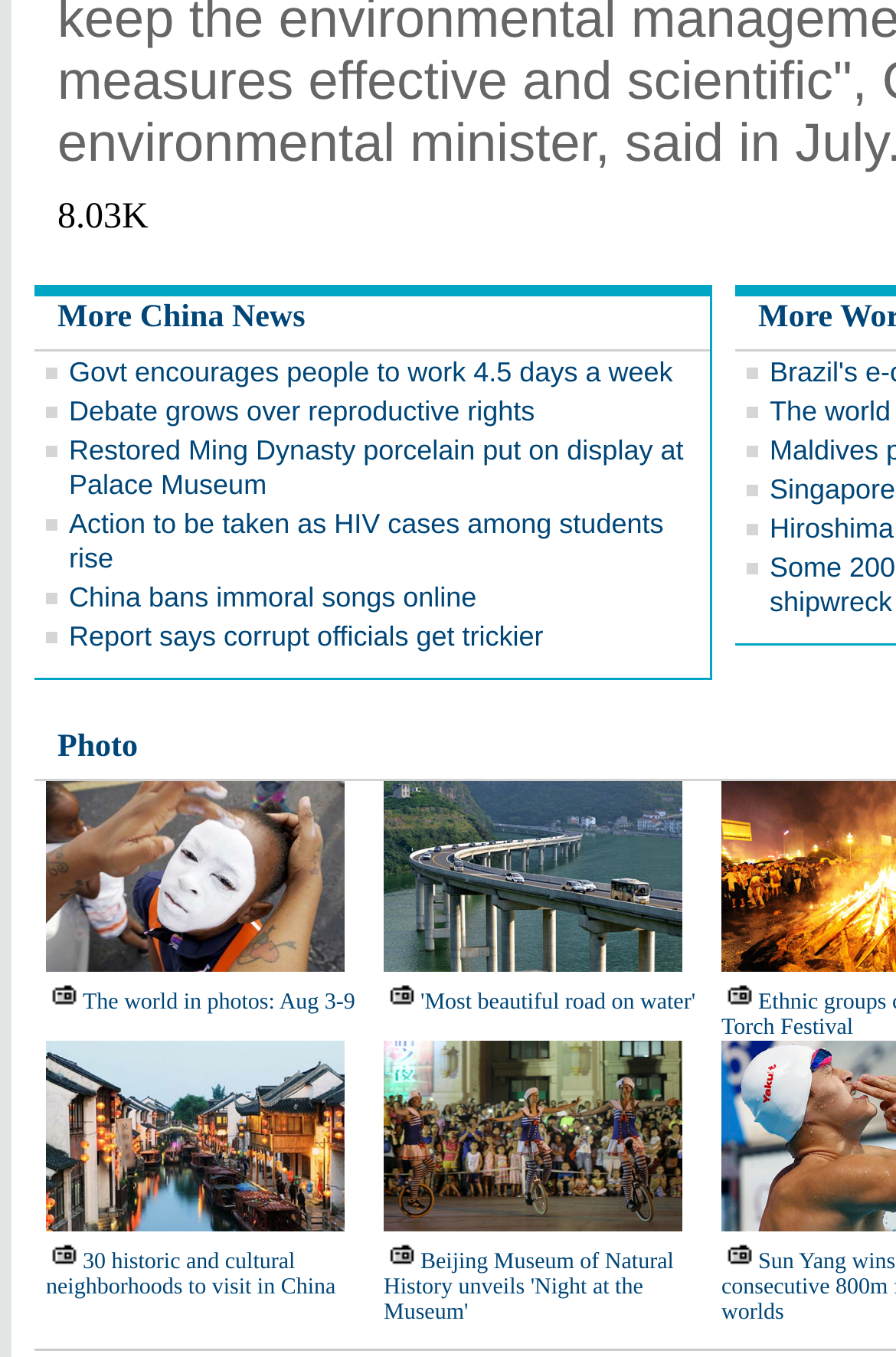Determine the bounding box coordinates of the clickable region to execute the instruction: "Click on Behaviour". The coordinates should be four float numbers between 0 and 1, denoted as [left, top, right, bottom].

None